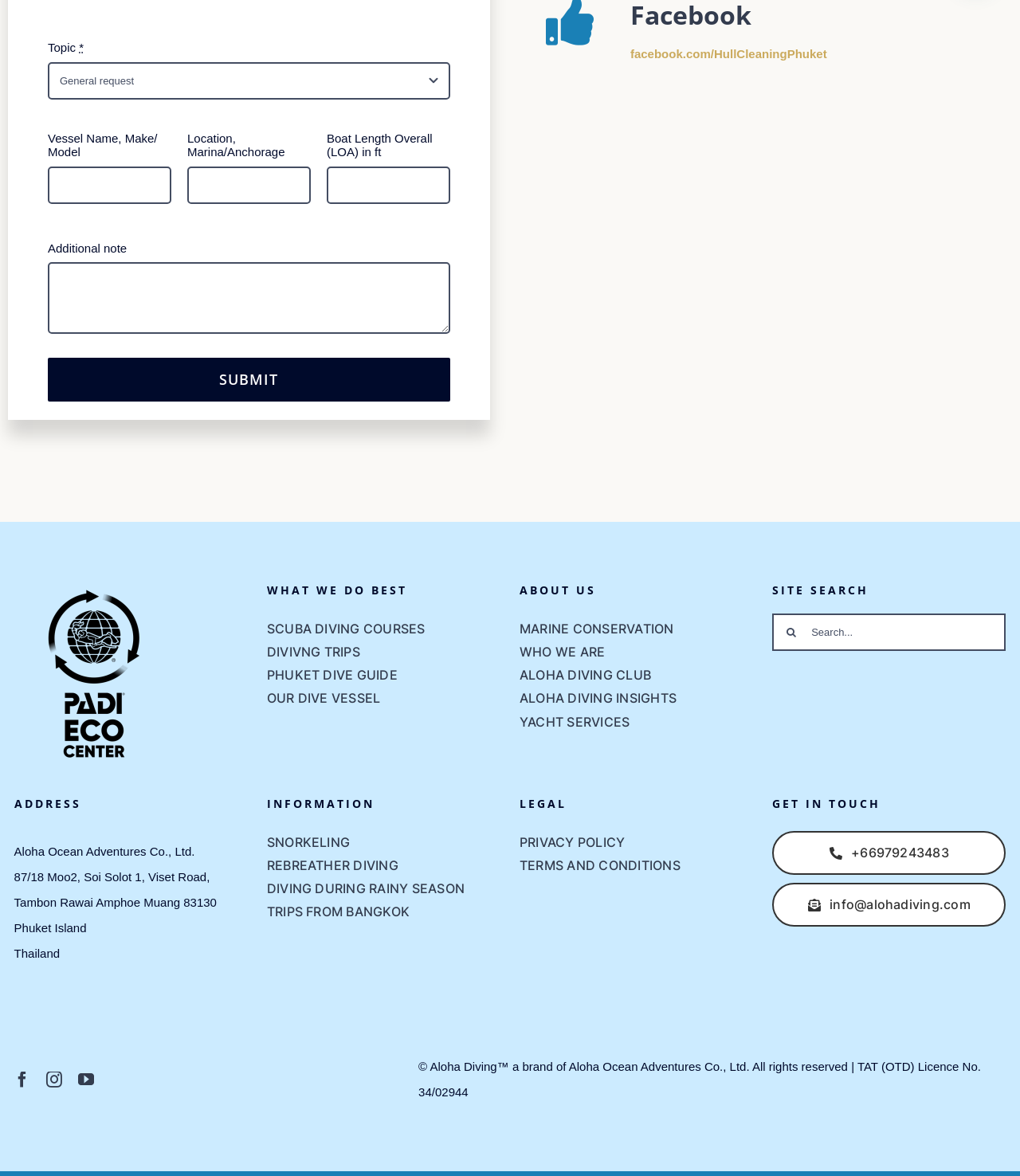What is the topic mentioned in the first dropdown menu?
Use the information from the screenshot to give a comprehensive response to the question.

The first dropdown menu has a static text element that says 'Topic' and an abbreviation 'required' next to it. This suggests that the topic is a required field.